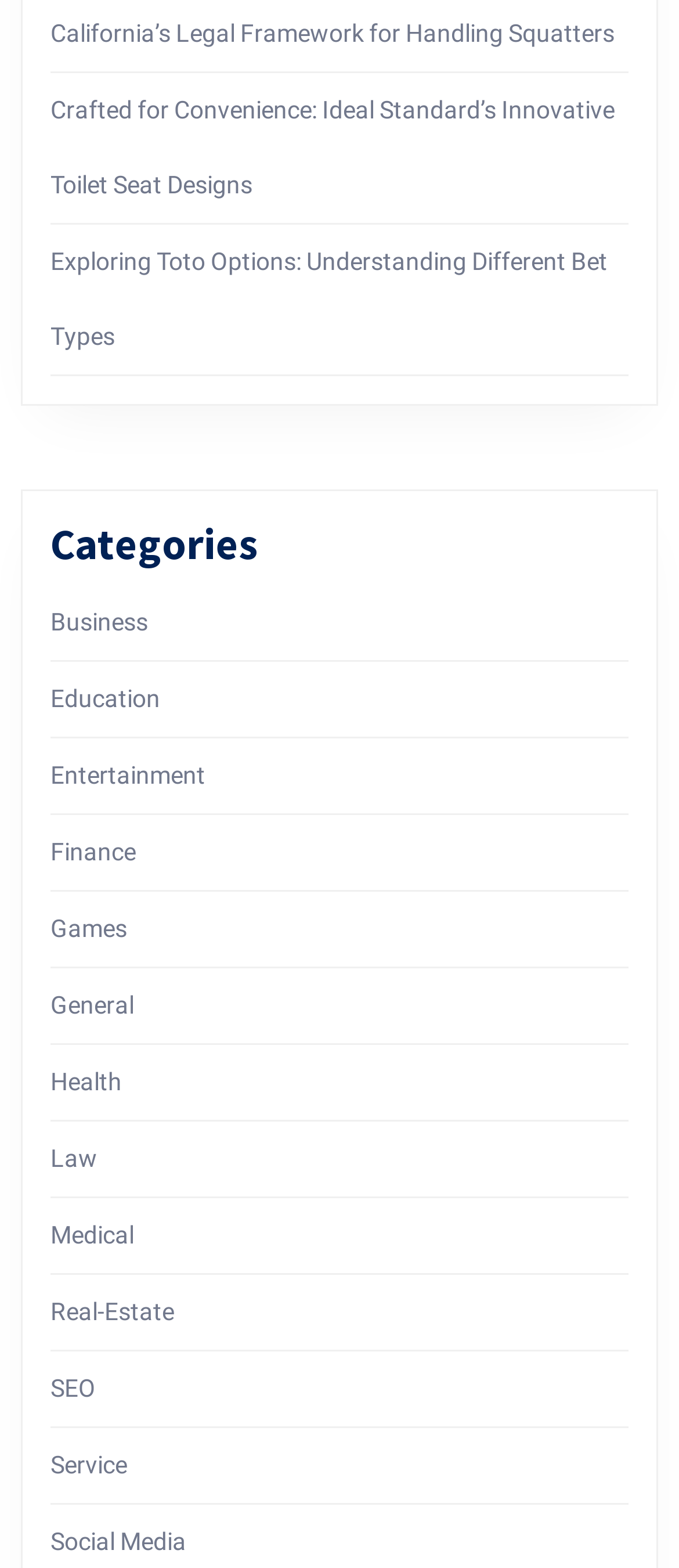Please mark the bounding box coordinates of the area that should be clicked to carry out the instruction: "Click on California’s Legal Framework for Handling Squatters".

[0.074, 0.013, 0.905, 0.031]